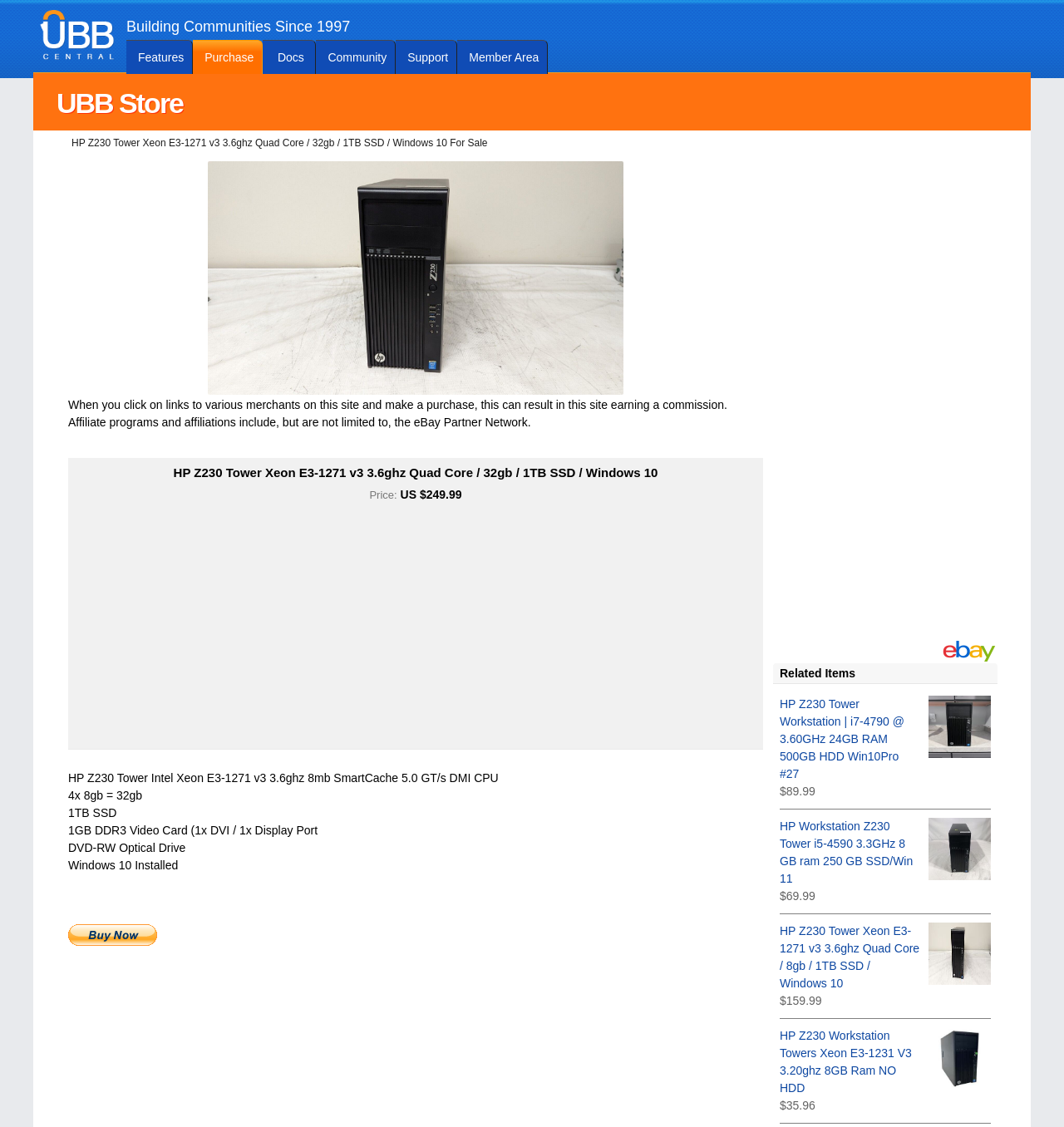How much RAM does the HP Z230 Tower Xeon E3-1271 v3 have?
Based on the image, answer the question with a single word or brief phrase.

32gb